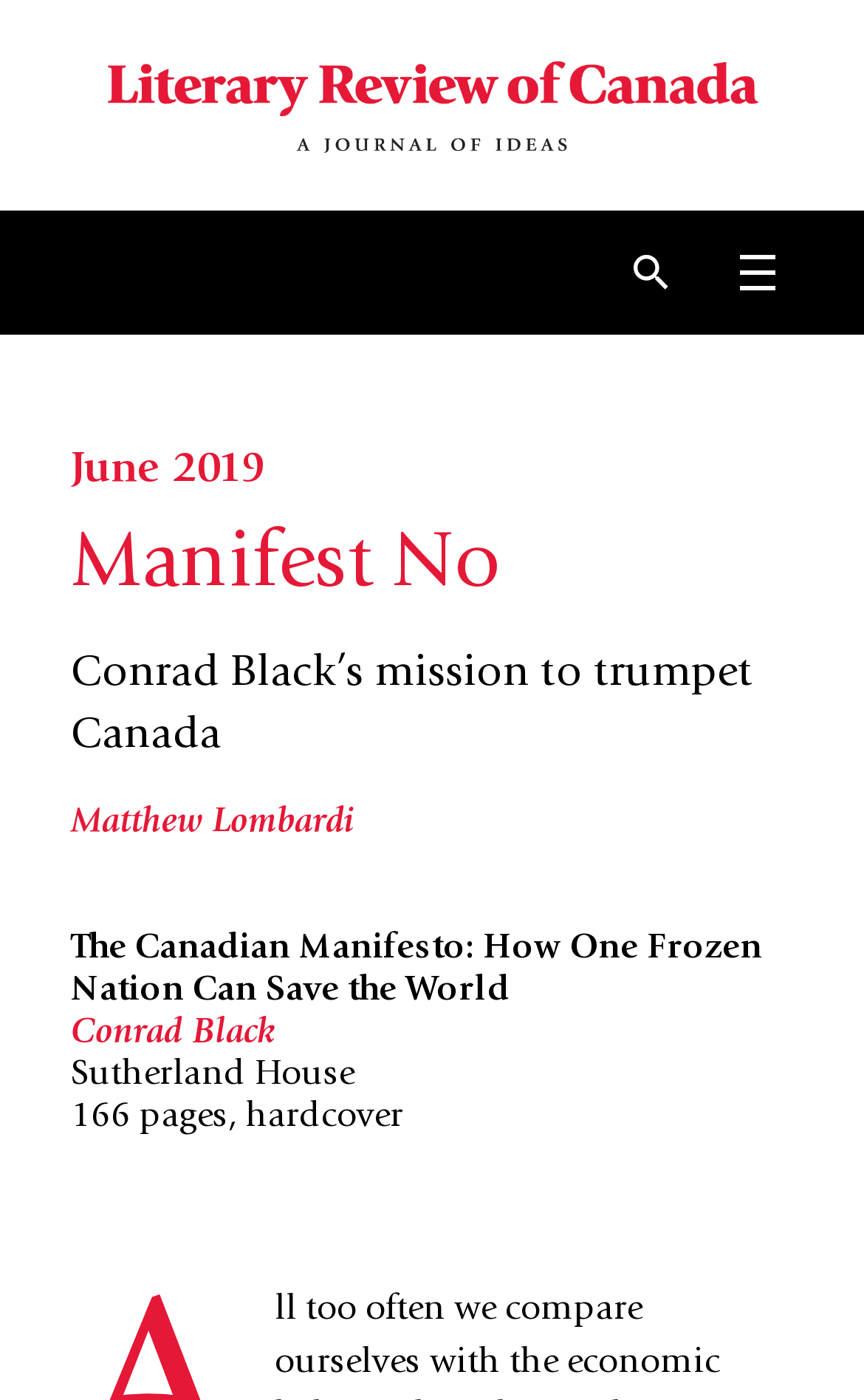Who is the author of the article? Examine the screenshot and reply using just one word or a brief phrase.

Matthew Lombardi